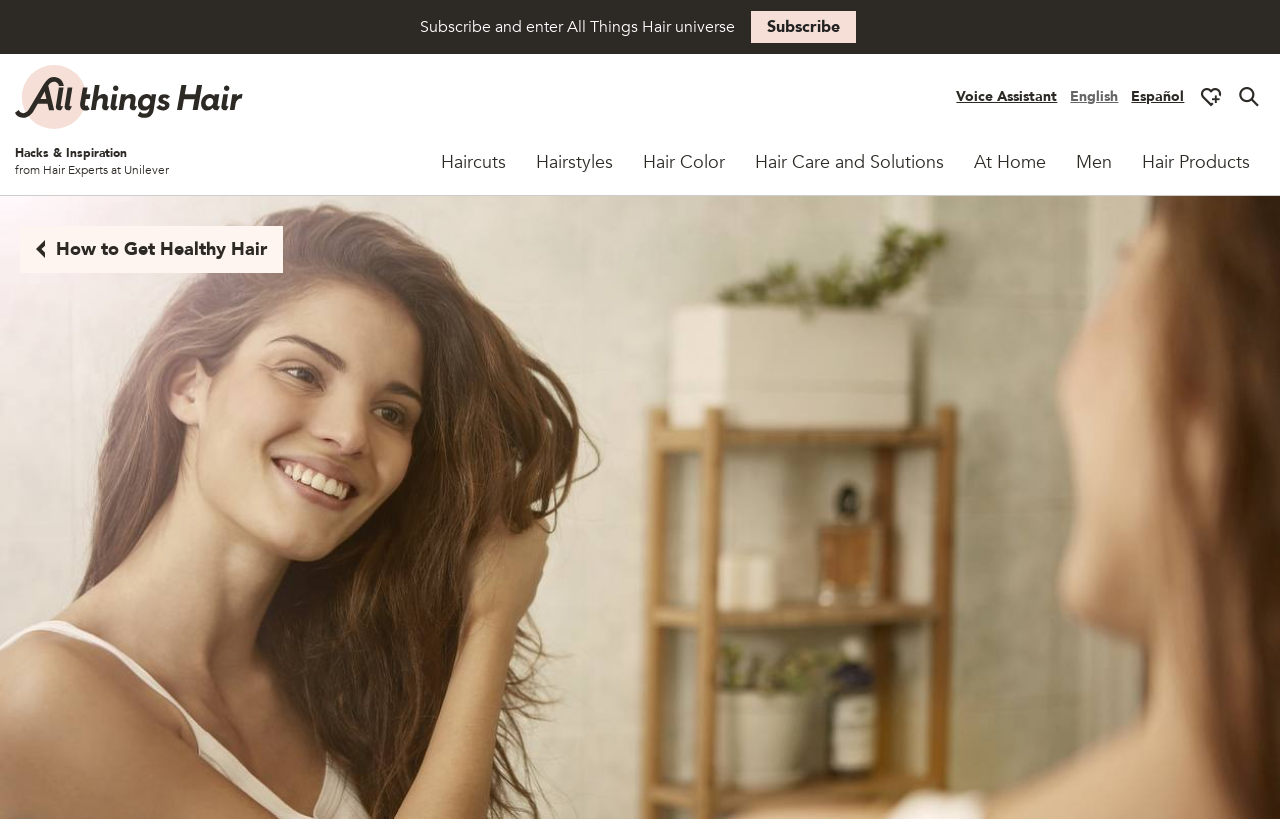Please locate the bounding box coordinates of the element's region that needs to be clicked to follow the instruction: "Read about Hair Care and Solutions". The bounding box coordinates should be provided as four float numbers between 0 and 1, i.e., [left, top, right, bottom].

[0.578, 0.158, 0.749, 0.238]